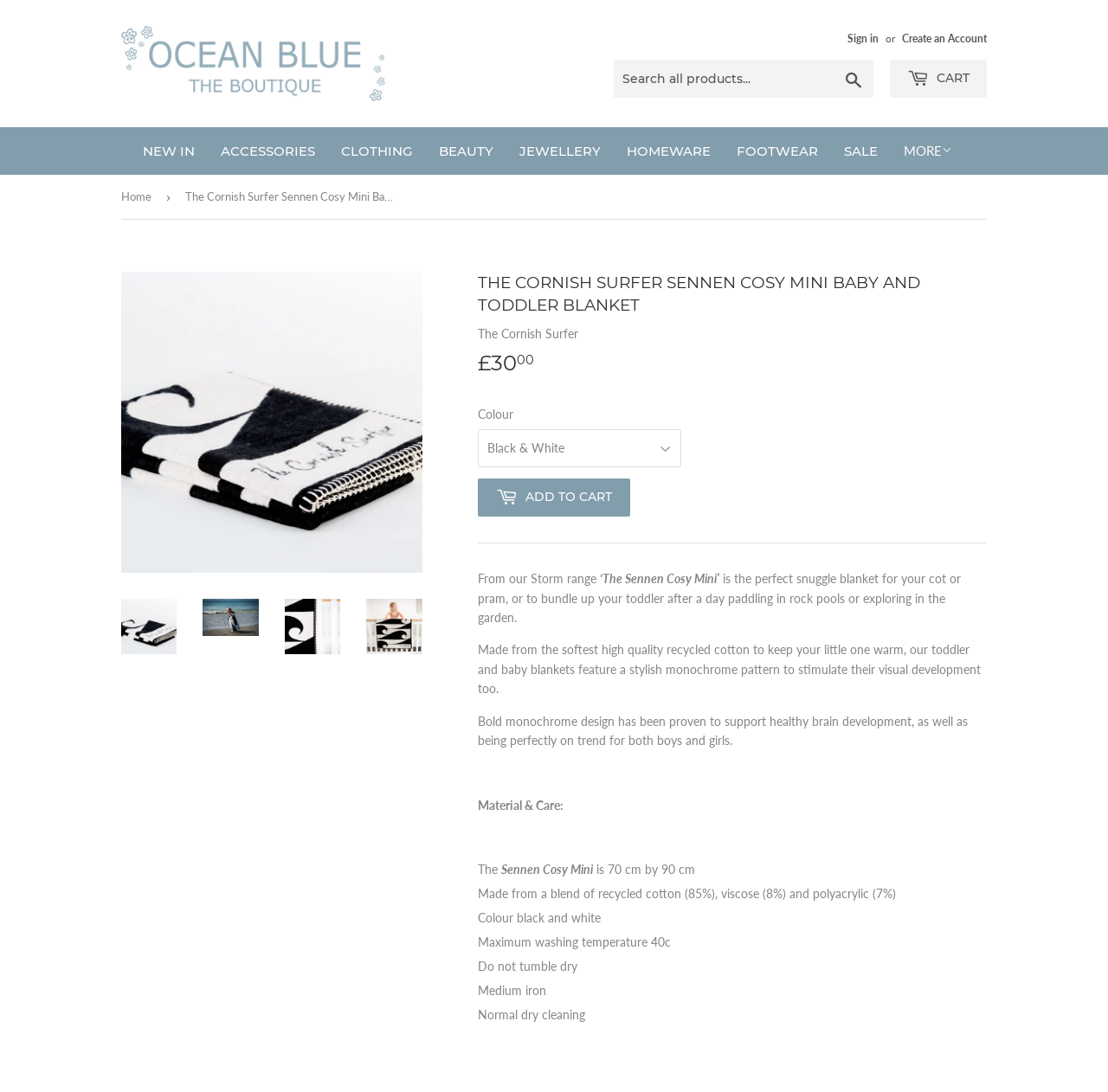Please give a succinct answer to the question in one word or phrase:
What is the price of the blanket?

£30.00